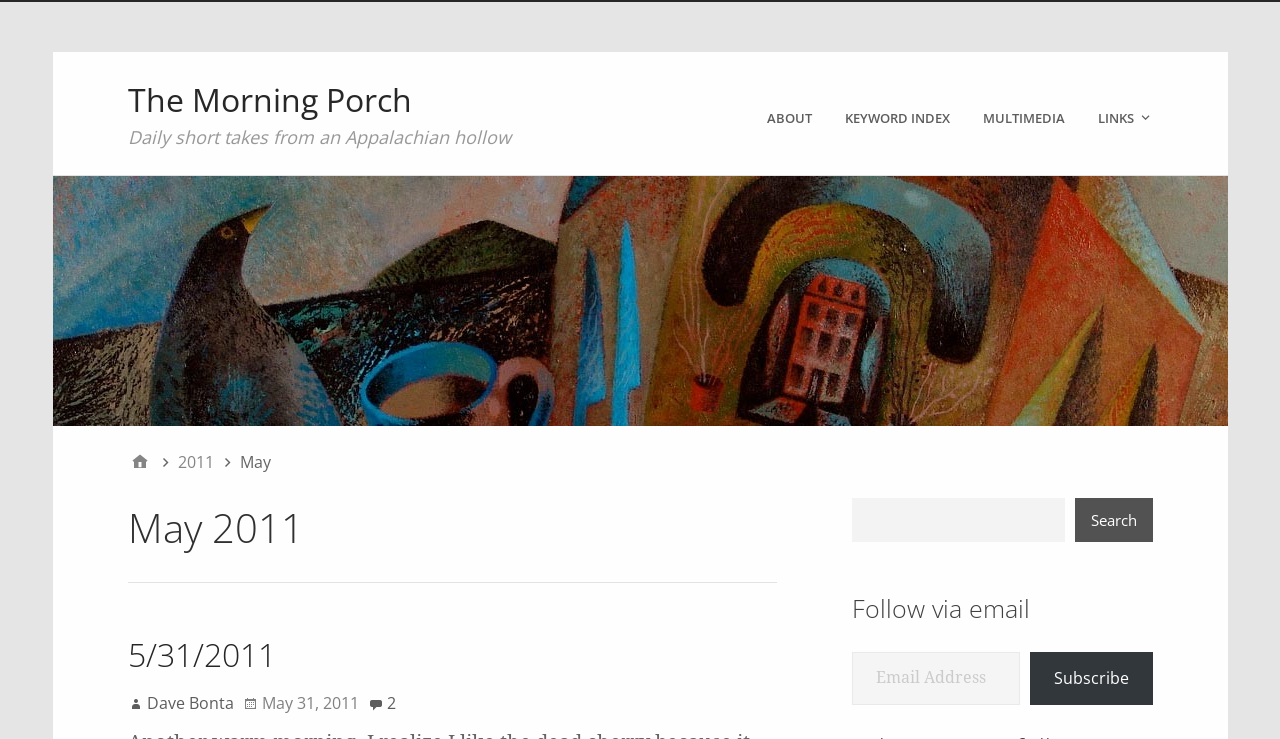Based on the description "The Morning Porch", find the bounding box of the specified UI element.

[0.1, 0.106, 0.321, 0.164]